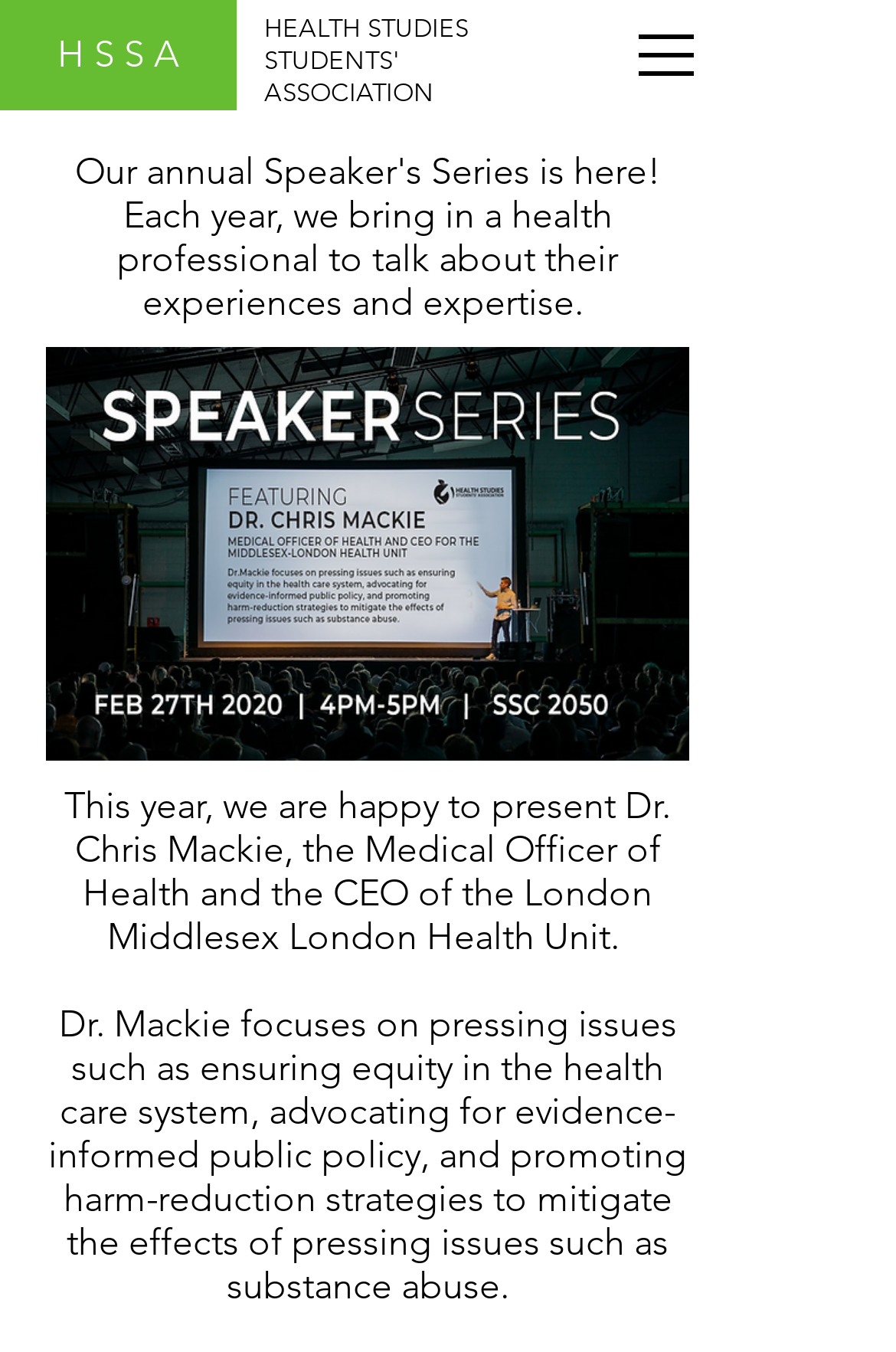What is Dr. Mackie's occupation?
Please provide an in-depth and detailed response to the question.

Dr. Mackie's occupation can be found in the first paragraph of text that describes him, where it is mentioned that he is the Medical Officer of Health and the CEO of the London Middlesex London Health Unit.